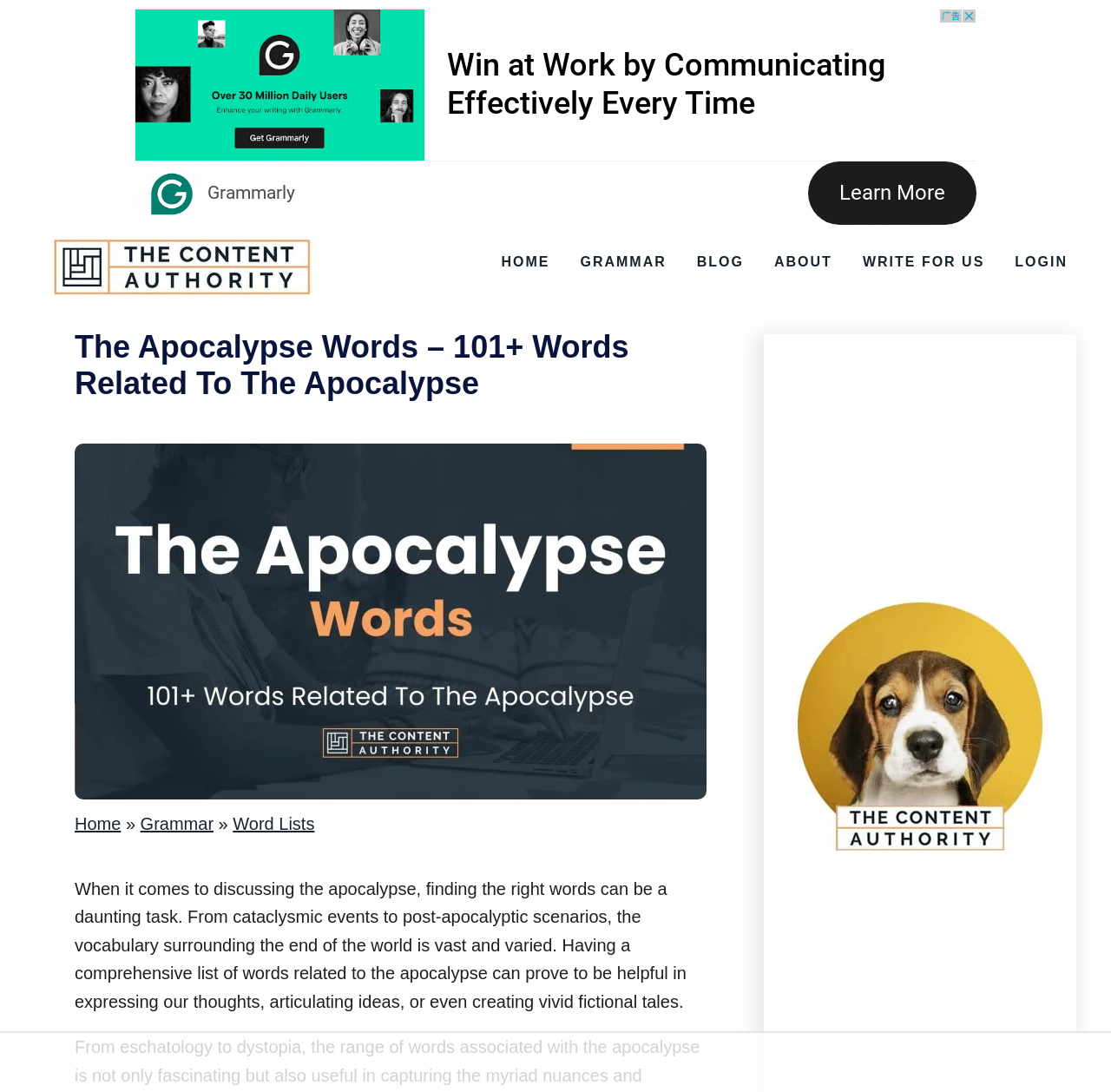What is the main topic of this webpage?
Refer to the image and respond with a one-word or short-phrase answer.

Apocalypse words